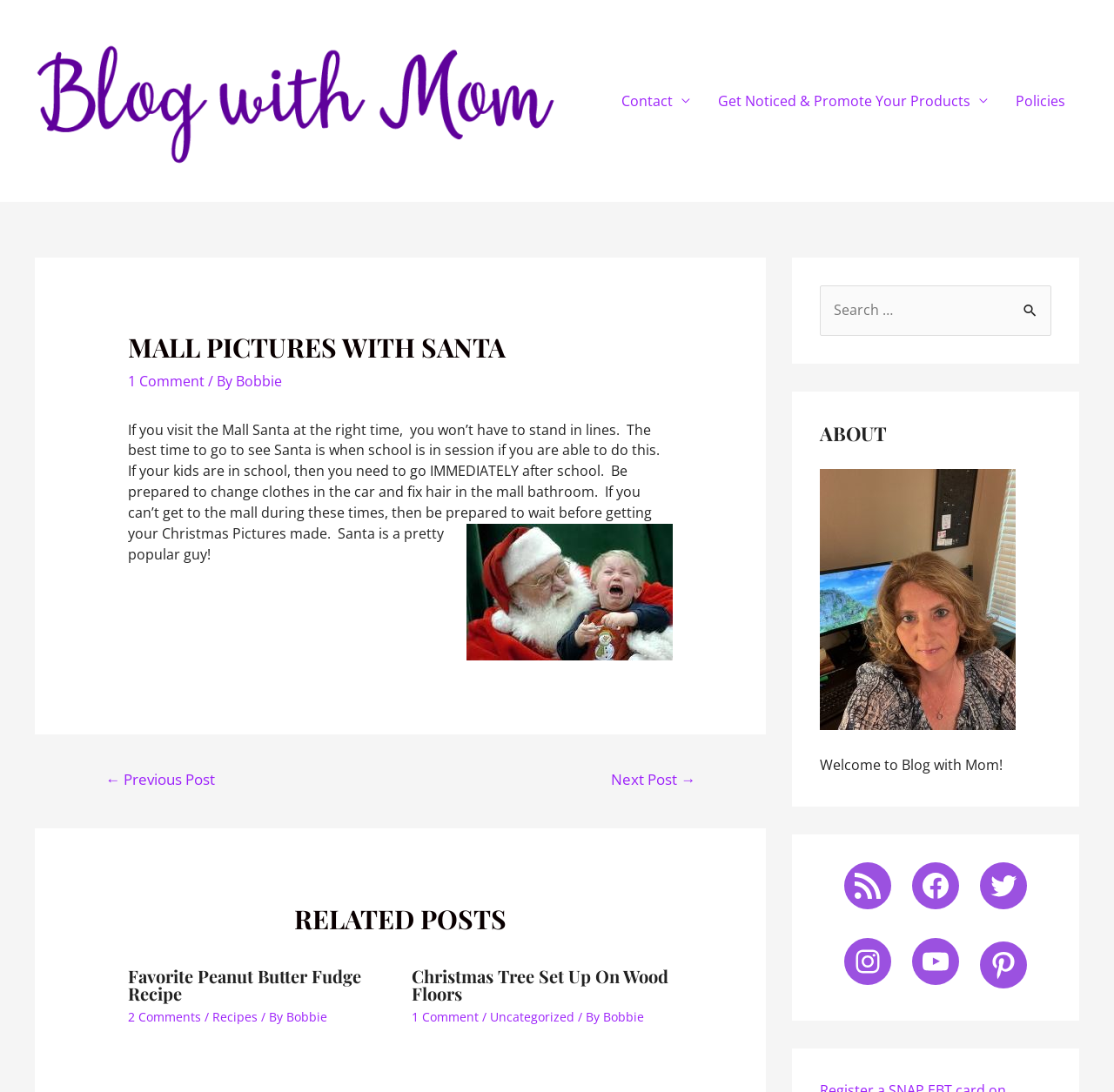Use a single word or phrase to answer the question:
What social media platforms is the blog connected to?

Facebook, Twitter, Instagram, YouTube, Pinterest